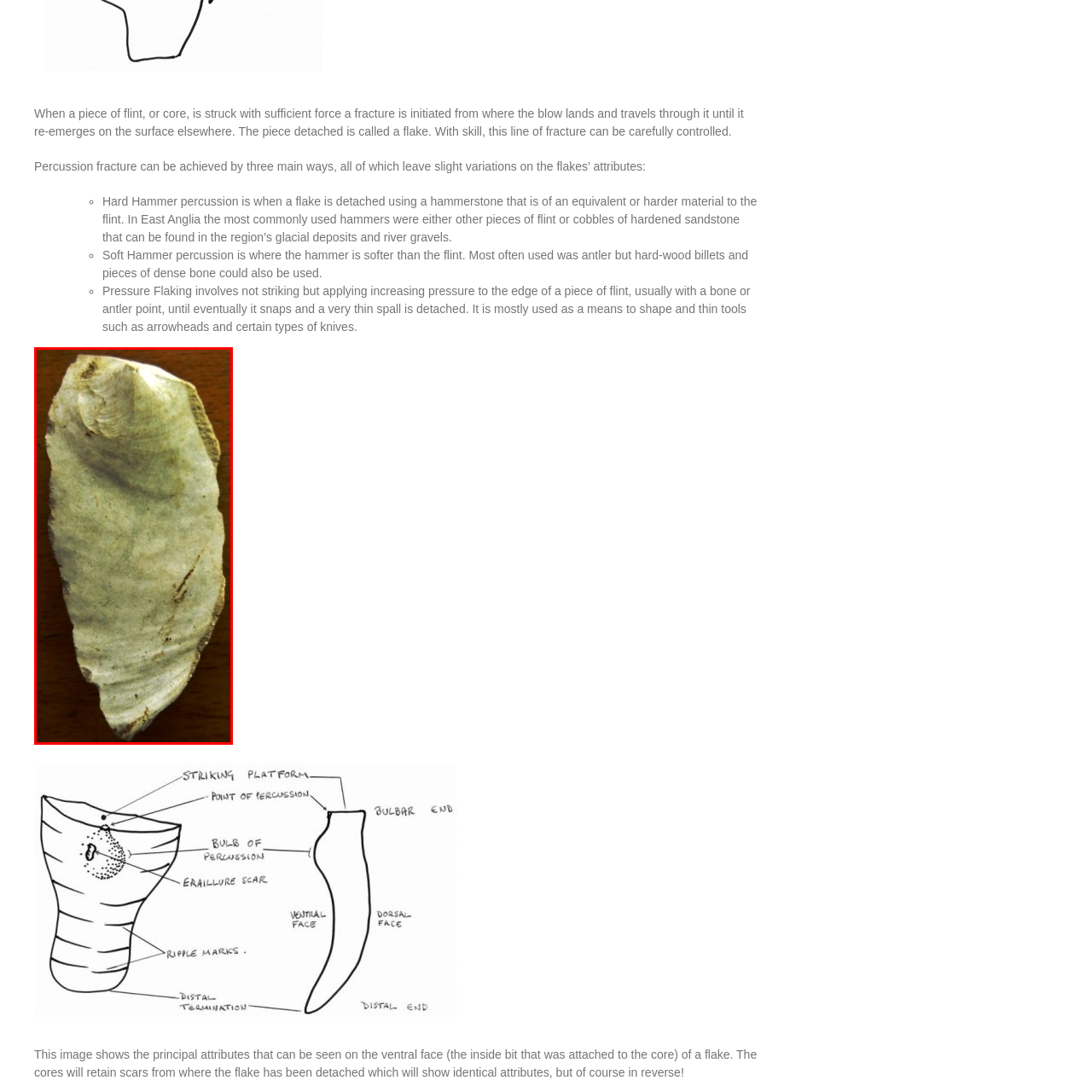Offer an in-depth description of the image encased within the red bounding lines.

This image depicts a knapped flint flake, showcasing the ventral face, which is the surface that was originally attached to the core rock. The detail illustrates the unique characteristics of the flake, including evidence of the percussion techniques used in its creation. Such flakes typically display scars on their surfaces, a result of the striking action that detached them from the parent piece of flint. This particular flake serves as an example of how ancient toolmakers skillfully managed the fracture lines to produce tools with specific edges and shapes. The image highlights the craftsmanship involved in flintknapping, emphasizing the significance of these artifacts in understanding prehistoric human technologies.